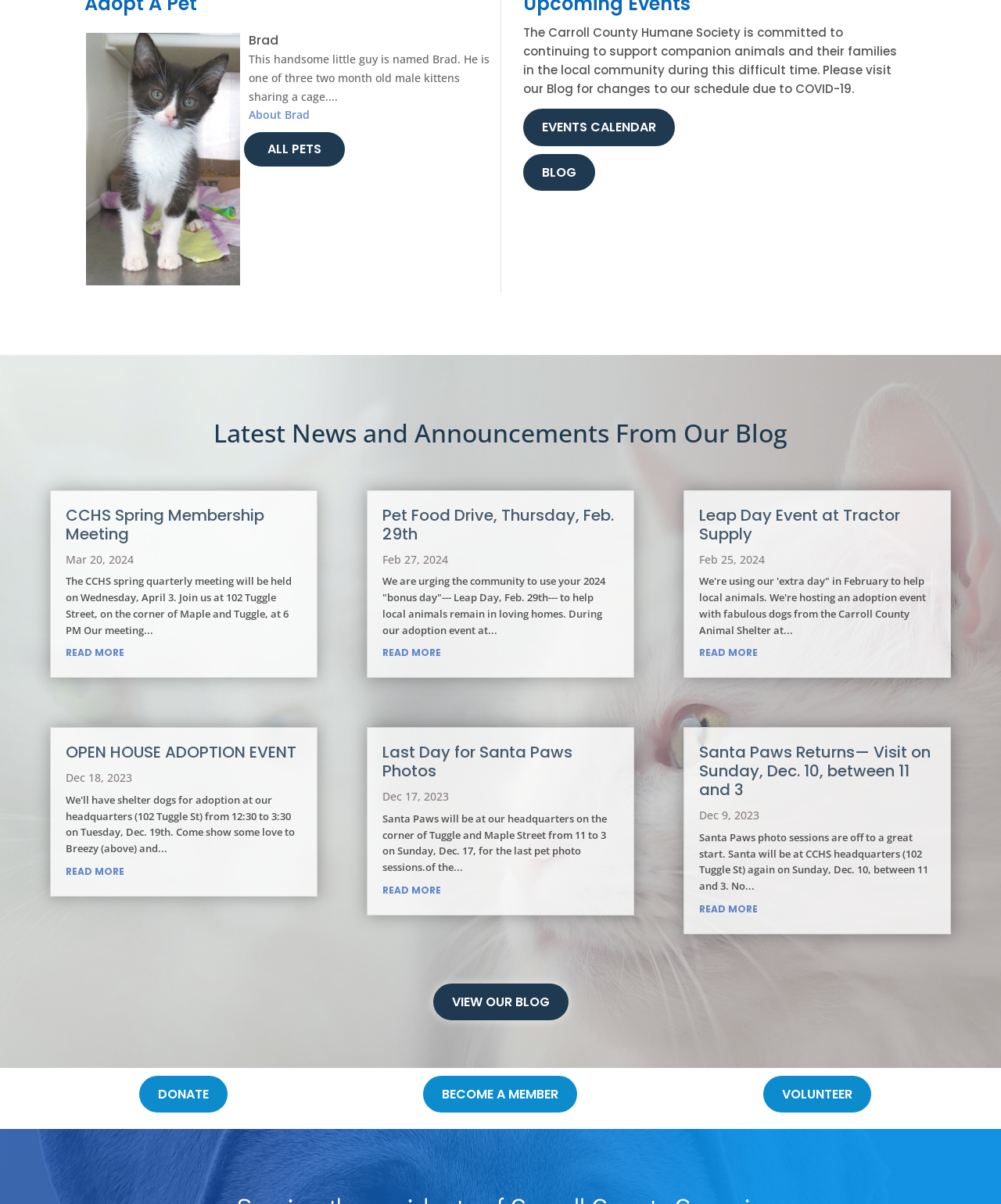Using the provided description: "CCHS Spring Membership Meeting", find the bounding box coordinates of the corresponding UI element. The output should be four float numbers between 0 and 1, in the format [left, top, right, bottom].

[0.066, 0.419, 0.264, 0.452]